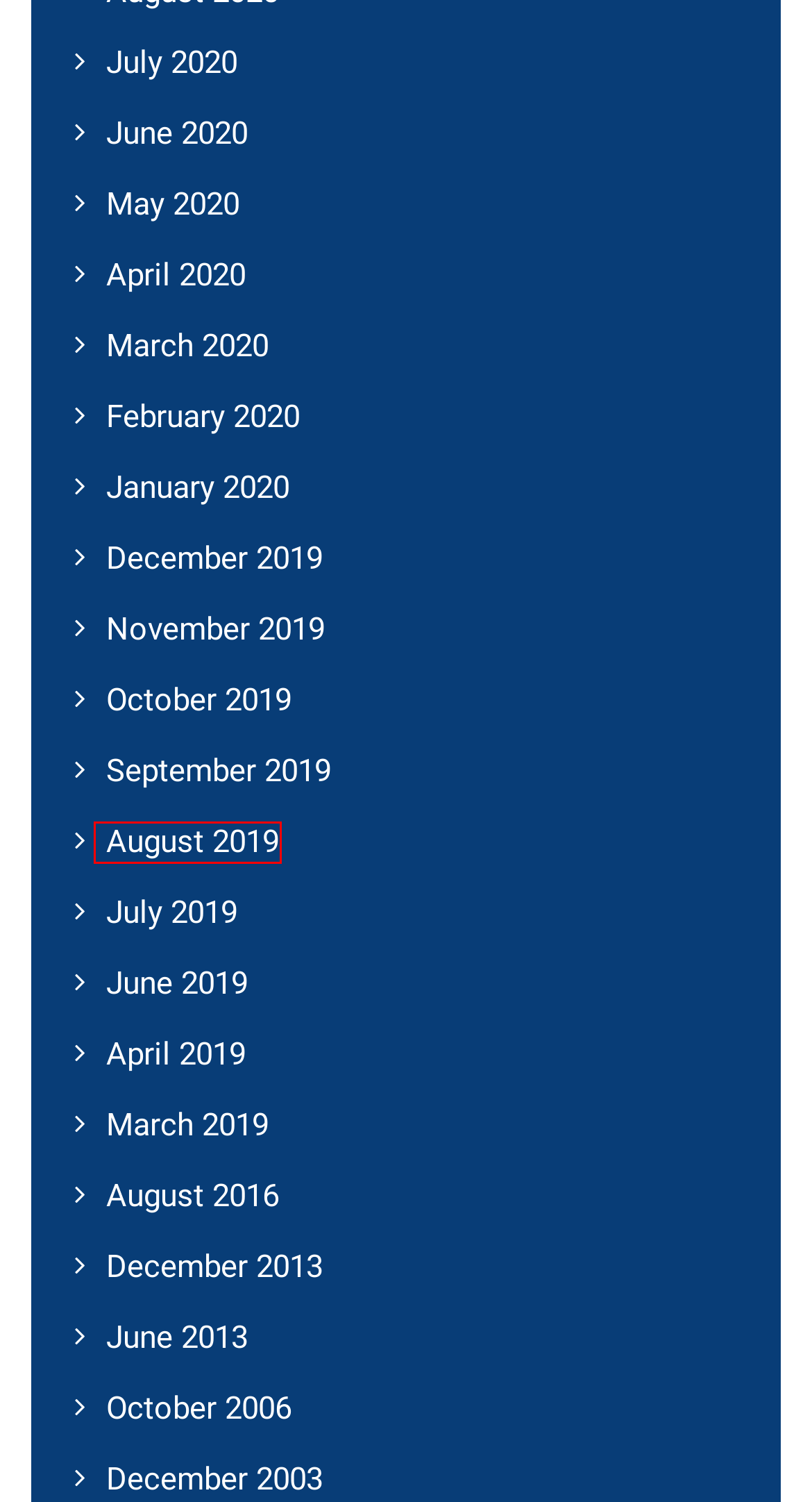Given a webpage screenshot with a red bounding box around a UI element, choose the webpage description that best matches the new webpage after clicking the element within the bounding box. Here are the candidates:
A. January 2020 – Sierra Wound
B. June 2020 – Sierra Wound
C. August 2019 – Sierra Wound
D. June 2013 – Sierra Wound
E. November 2019 – Sierra Wound
F. March 2020 – Sierra Wound
G. March 2019 – Sierra Wound
H. October 2019 – Sierra Wound

C